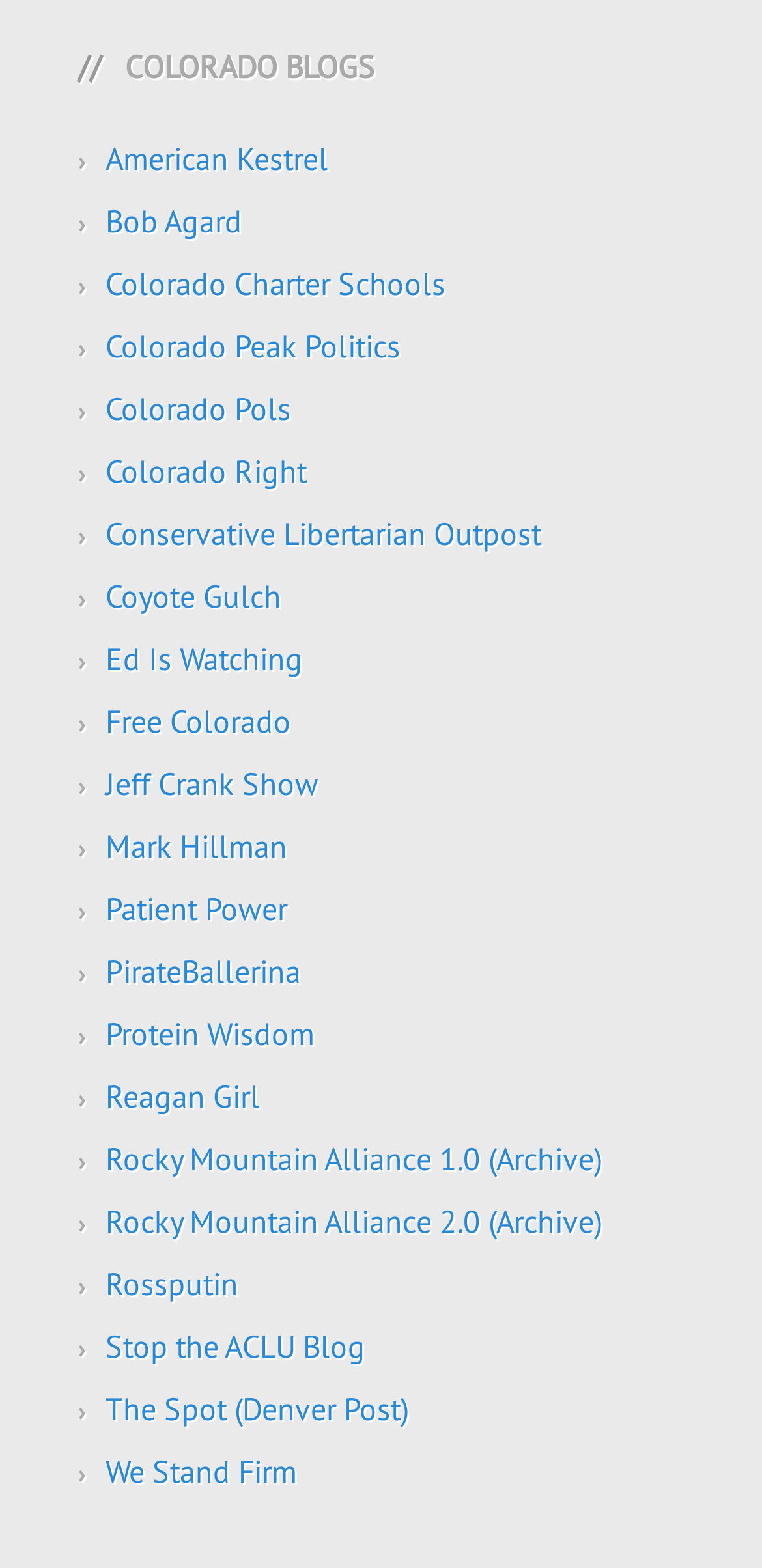Is the 'Reagan Girl' link above or below the 'Protein Wisdom' link?
Examine the webpage screenshot and provide an in-depth answer to the question.

I compared the y1 and y2 coordinates of the 'Reagan Girl' link and the 'Protein Wisdom' link, and found that the 'Reagan Girl' link has a smaller y1 and y2 value, indicating that it is above the 'Protein Wisdom' link.